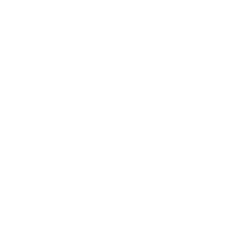What is the theme of the photography portfolio?
Refer to the screenshot and answer in one word or phrase.

Personal and warm family interactions